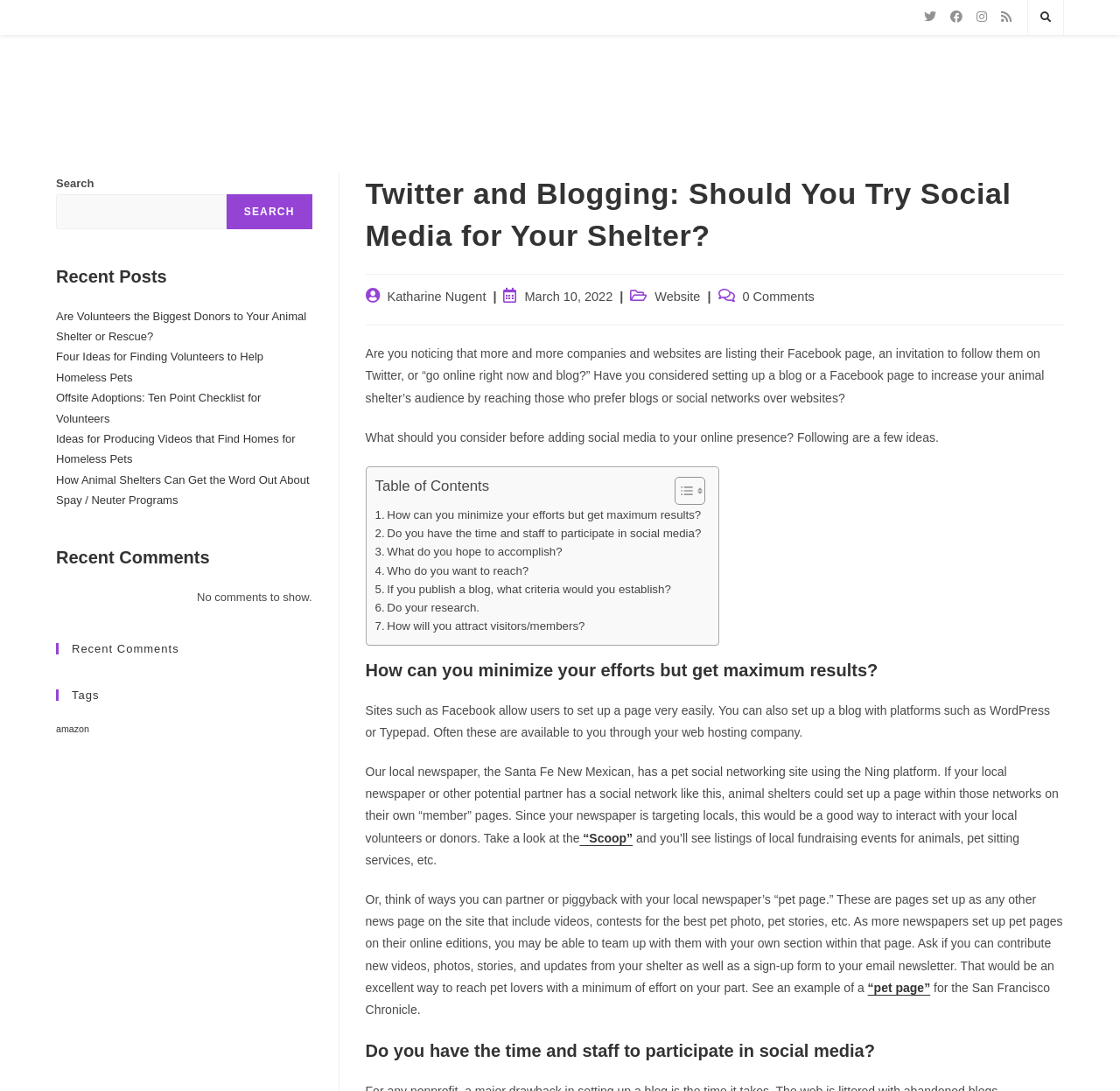Analyze the image and deliver a detailed answer to the question: How many social media links are available at the top?

At the top of the webpage, there is a layout table that contains four social media links: Twitter, Facebook, Instagram, and RSS. These links are located in a horizontal row and can be used to access the animal shelter's social media profiles.